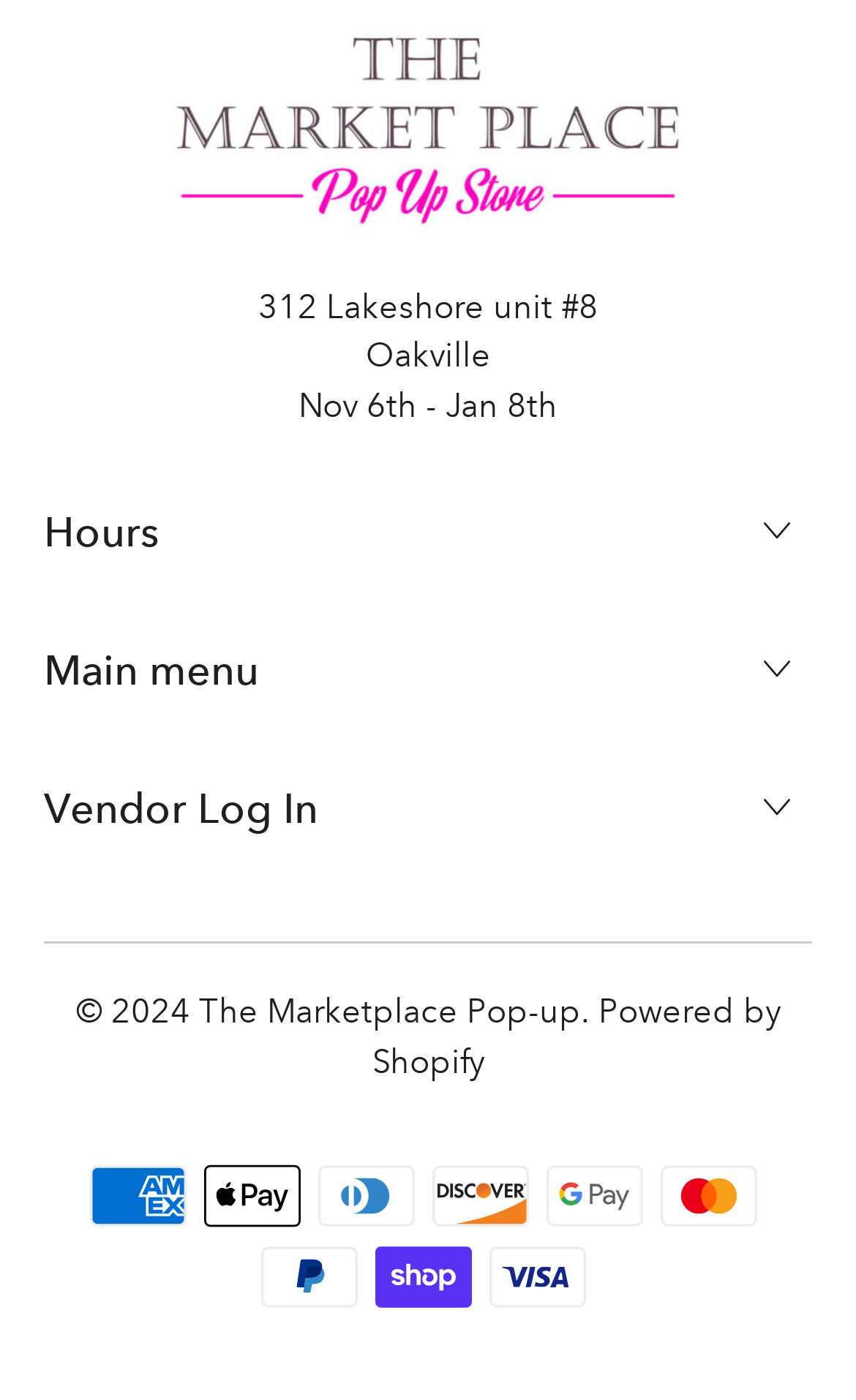What is the time period mentioned on the page?
Observe the image and answer the question with a one-word or short phrase response.

Nov 6th - Jan 8th